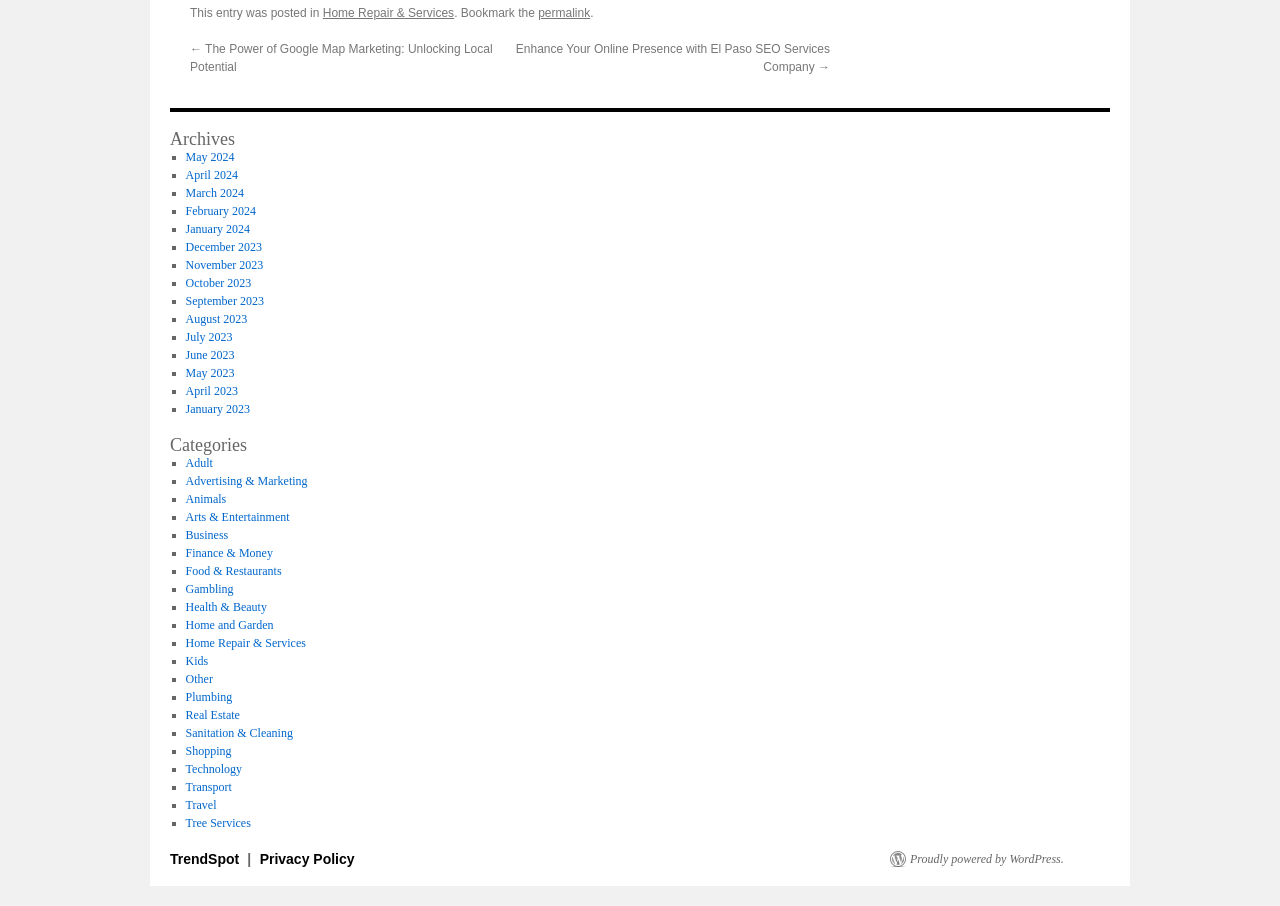Identify the bounding box of the UI component described as: "TrendSpot".

[0.133, 0.939, 0.19, 0.957]